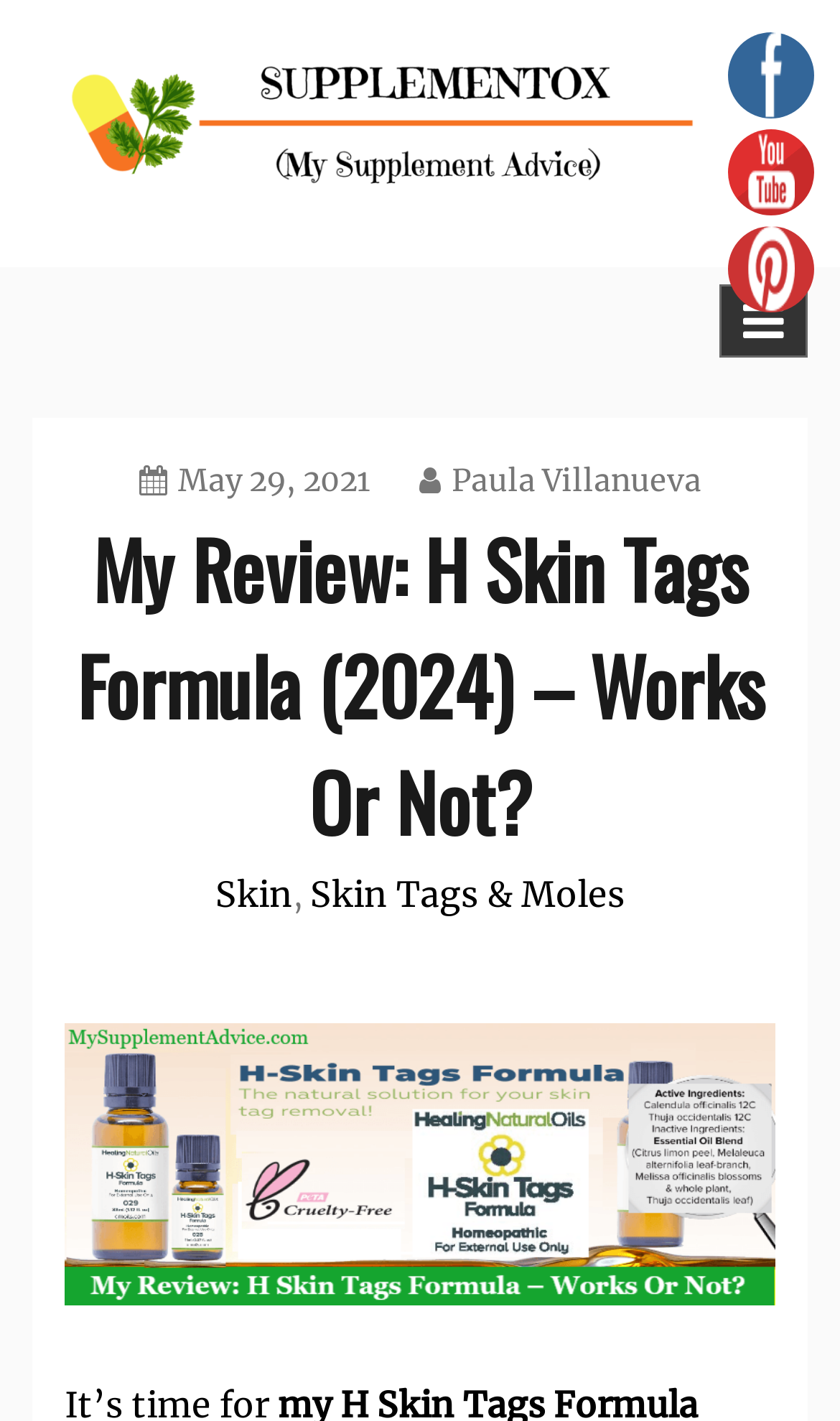Provide the bounding box coordinates of the section that needs to be clicked to accomplish the following instruction: "Open the primary menu."

[0.856, 0.199, 0.962, 0.251]